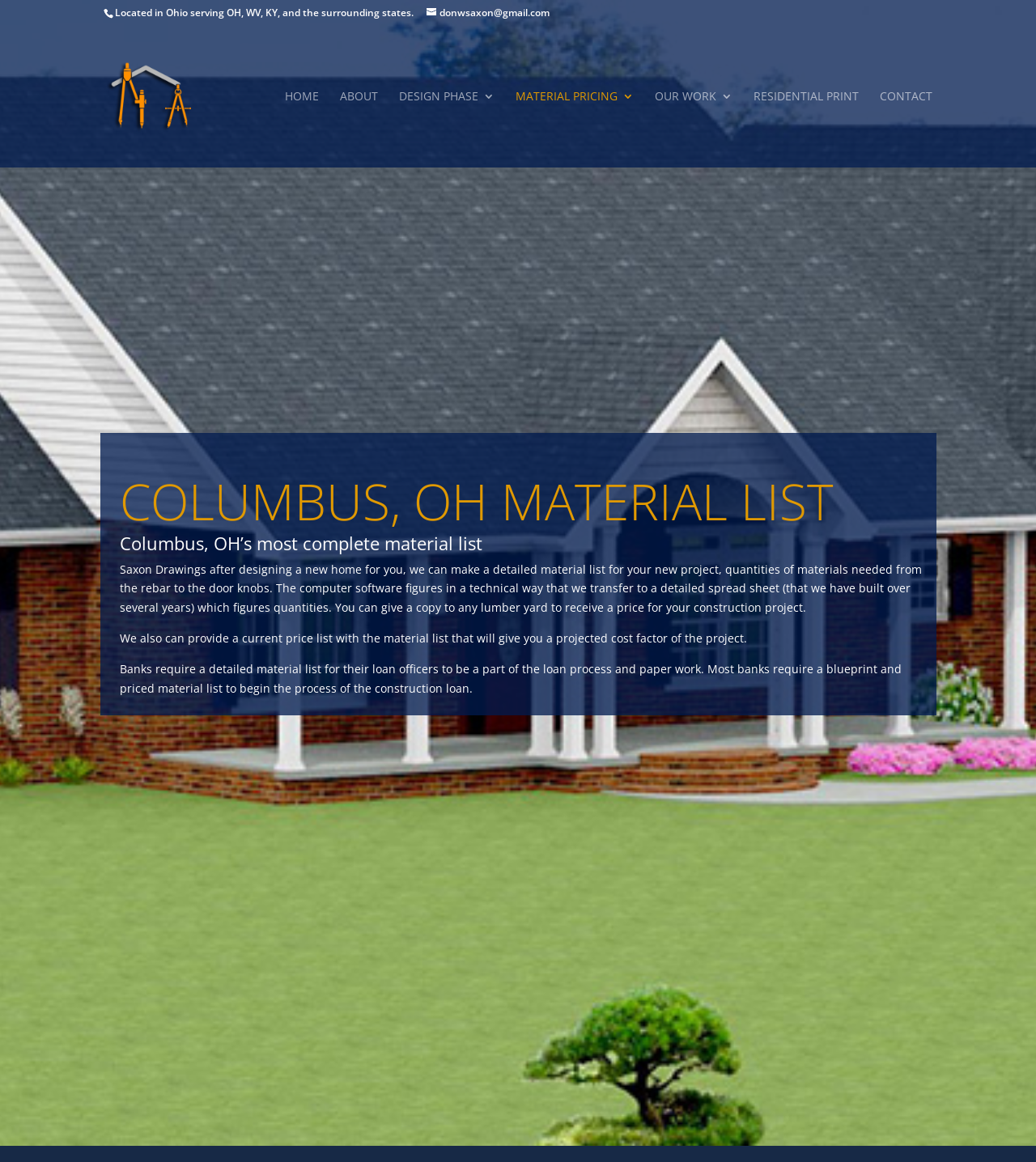Find the bounding box coordinates of the element to click in order to complete the given instruction: "Click the 'Saxon Drawings' link."

[0.103, 0.075, 0.187, 0.088]